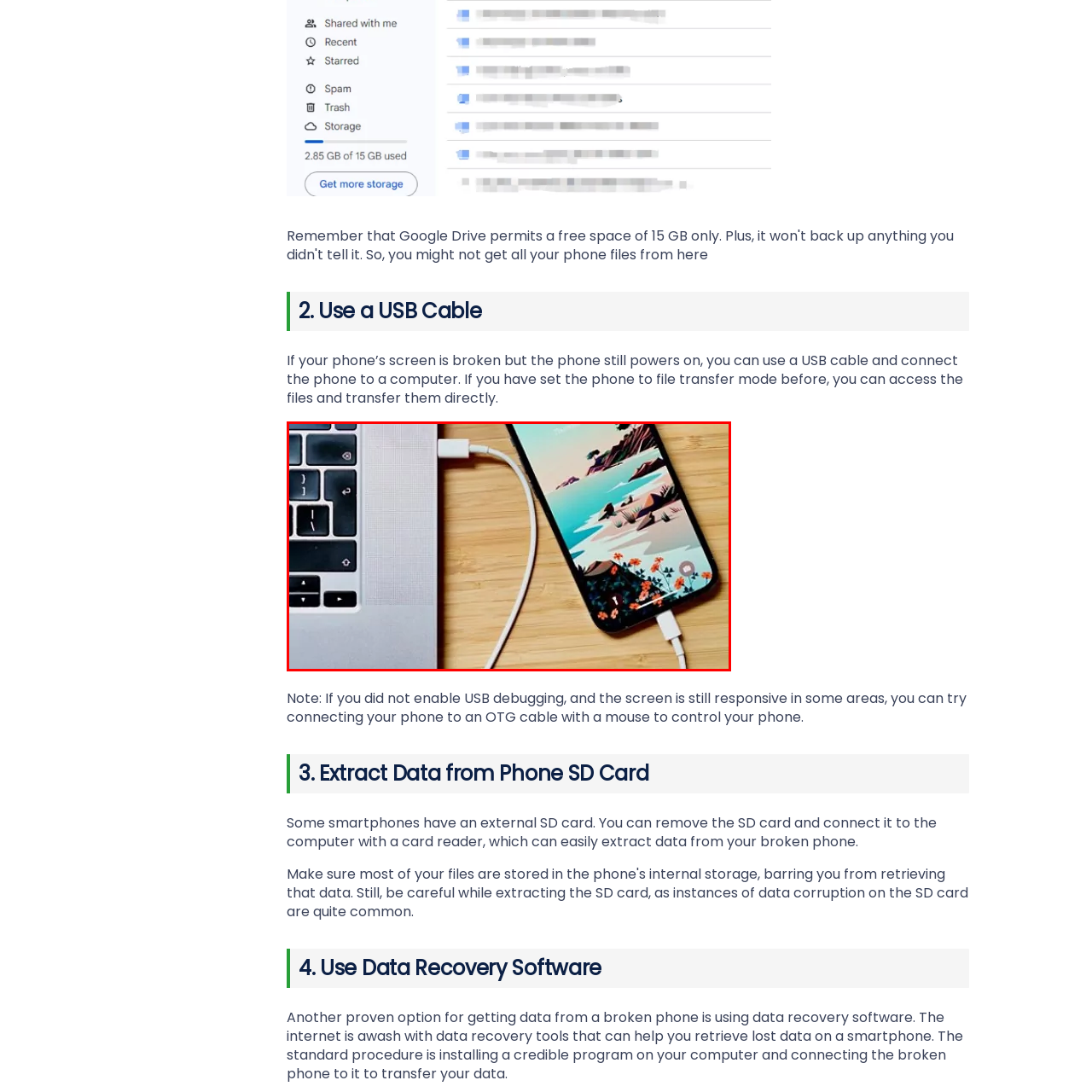Give an in-depth description of the scene depicted in the red-outlined box.

The image portrays a smartphone connected to a computer via a USB cable, illustrating a method to transfer data from a broken phone. The phone's display features a serene landscape with vibrant colors, contrasting against the sleek, metallic surface of the laptop. This setup suggests a practical solution for retrieving files if the phone’s screen is broken yet it remains powered on. The use of a USB connection indicates the phone may be in file transfer mode, allowing easy access to its contents for data backup or recovery. This visual encapsulates a crucial step in recovering important information from damaged devices, as detailed in the accompanying instructions.